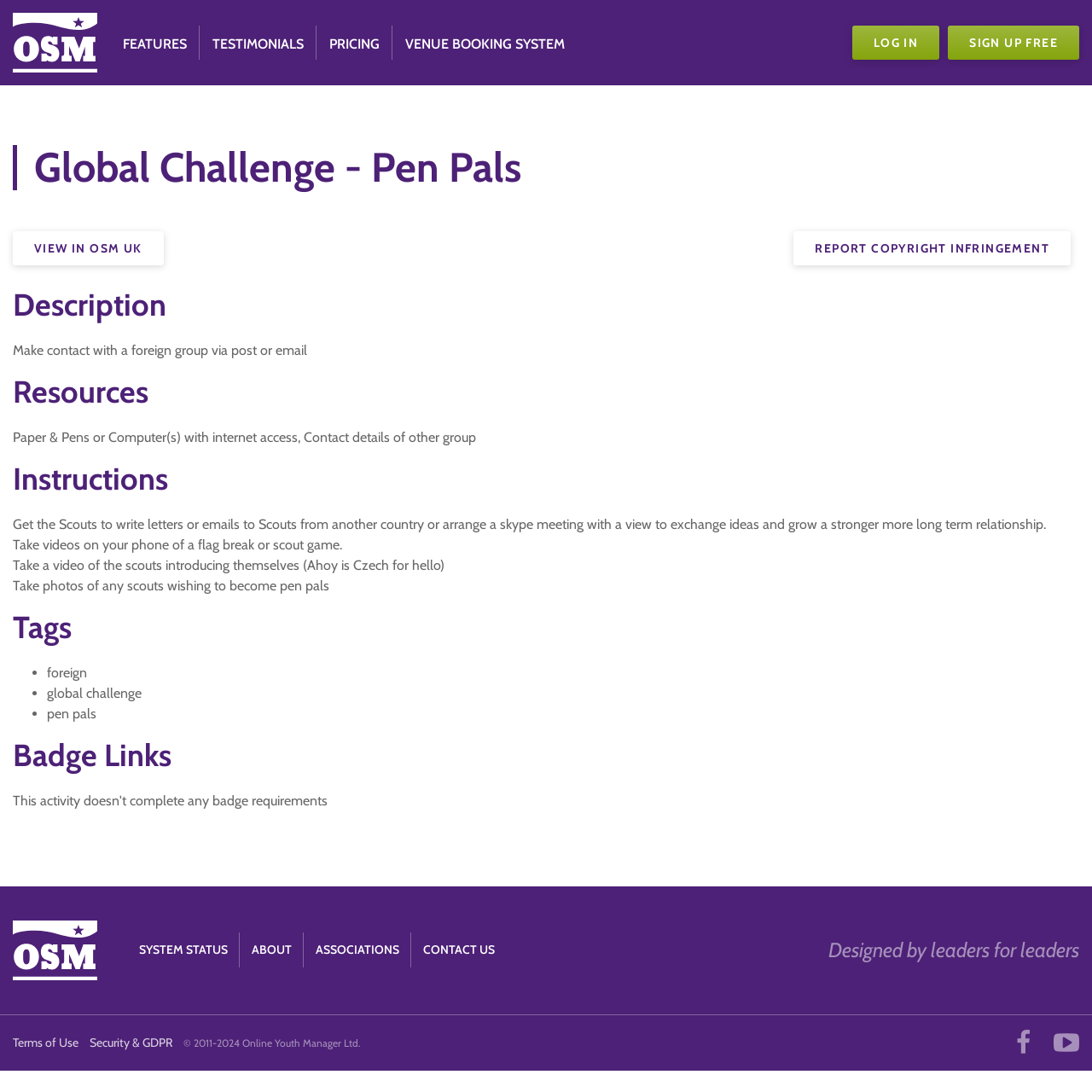Determine the bounding box coordinates of the target area to click to execute the following instruction: "Click on the 'SIGN UP FREE' button."

[0.868, 0.023, 0.988, 0.055]